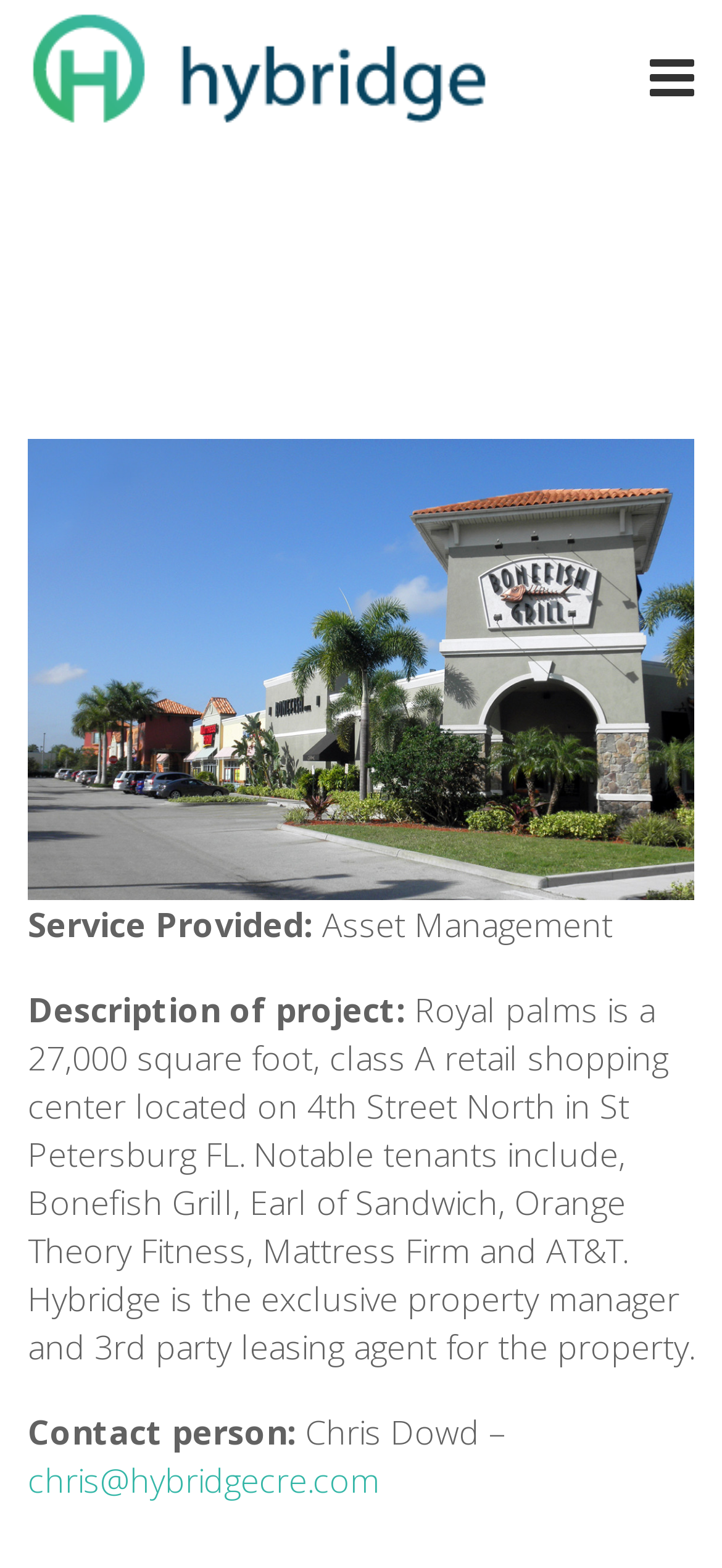Detail the various sections and features present on the webpage.

The webpage is about Royal Palms on 4th, a retail shopping center. At the top left, there is a link to "hybridge" accompanied by an image with the same name. On the top right, there is a link with a icon. Below the top section, there is a prominent heading "ROYAL PALMS ON 4TH" spanning across the page. 

Under the heading, there is an article section that takes up most of the page. Within this section, there is a large image of "Royal_Palms" at the top. Below the image, there are several blocks of text. The first block is a service description, which includes "Service Provided: Asset Management". The second block is a project description, which provides detailed information about the shopping center, including its size, location, and notable tenants. 

At the bottom of the article section, there is a contact information section. It includes a label "Contact person:" and the name "Chris Dowd" with an email link "chris@hybridgecre.com".